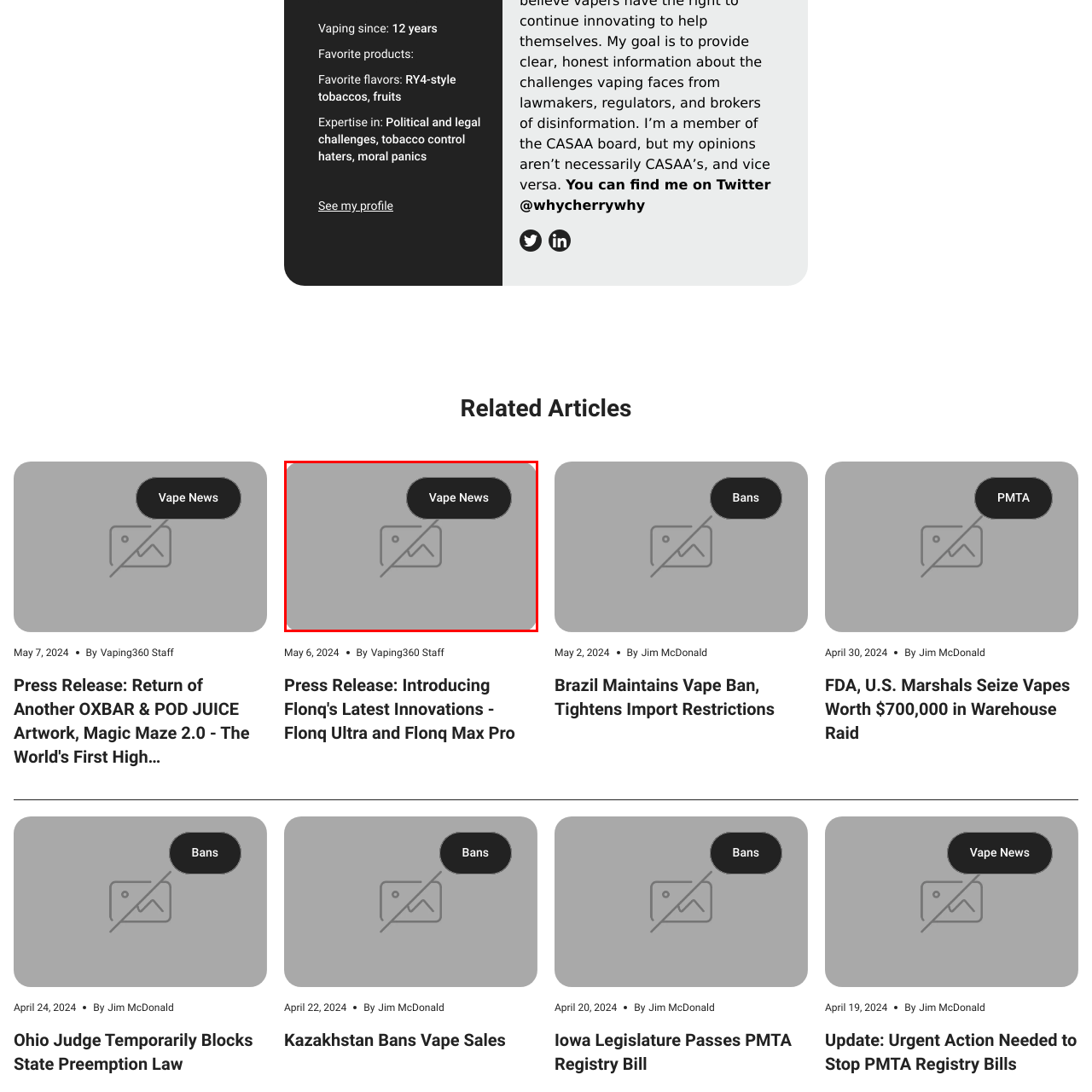Give an in-depth explanation of the image captured within the red boundary.

The image features a placeholder design typically used in digital articles, specifically labeled "Vape News." This graphic element is set against a gray background and includes a visual indication that an image is absent or cannot be displayed. The prominent label suggests that the surrounding content relates to vaping news, updates, or trends within the industry. This element is integral to the article discussing new vaping products, innovations, and legal developments, contributing to the overall presentation of vaping-related topics.